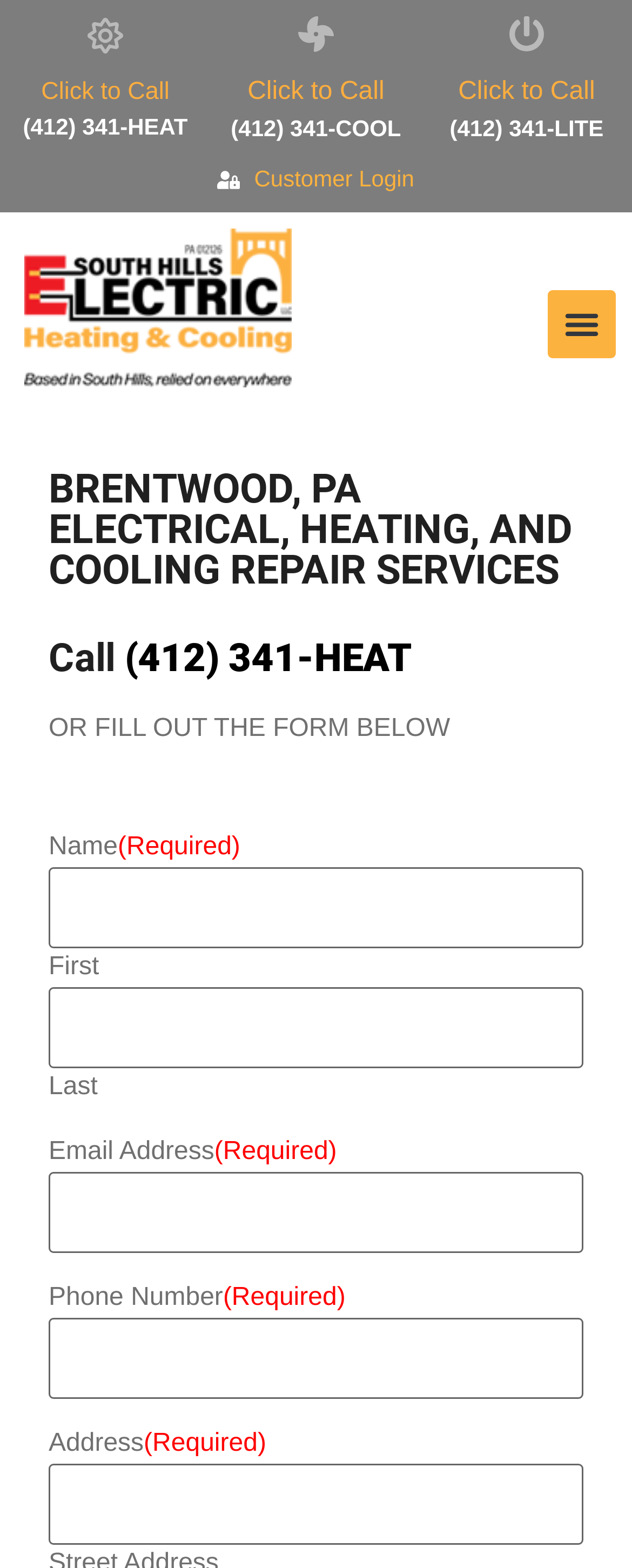Identify the bounding box coordinates of the element that should be clicked to fulfill this task: "Enter email address". The coordinates should be provided as four float numbers between 0 and 1, i.e., [left, top, right, bottom].

[0.077, 0.747, 0.923, 0.799]